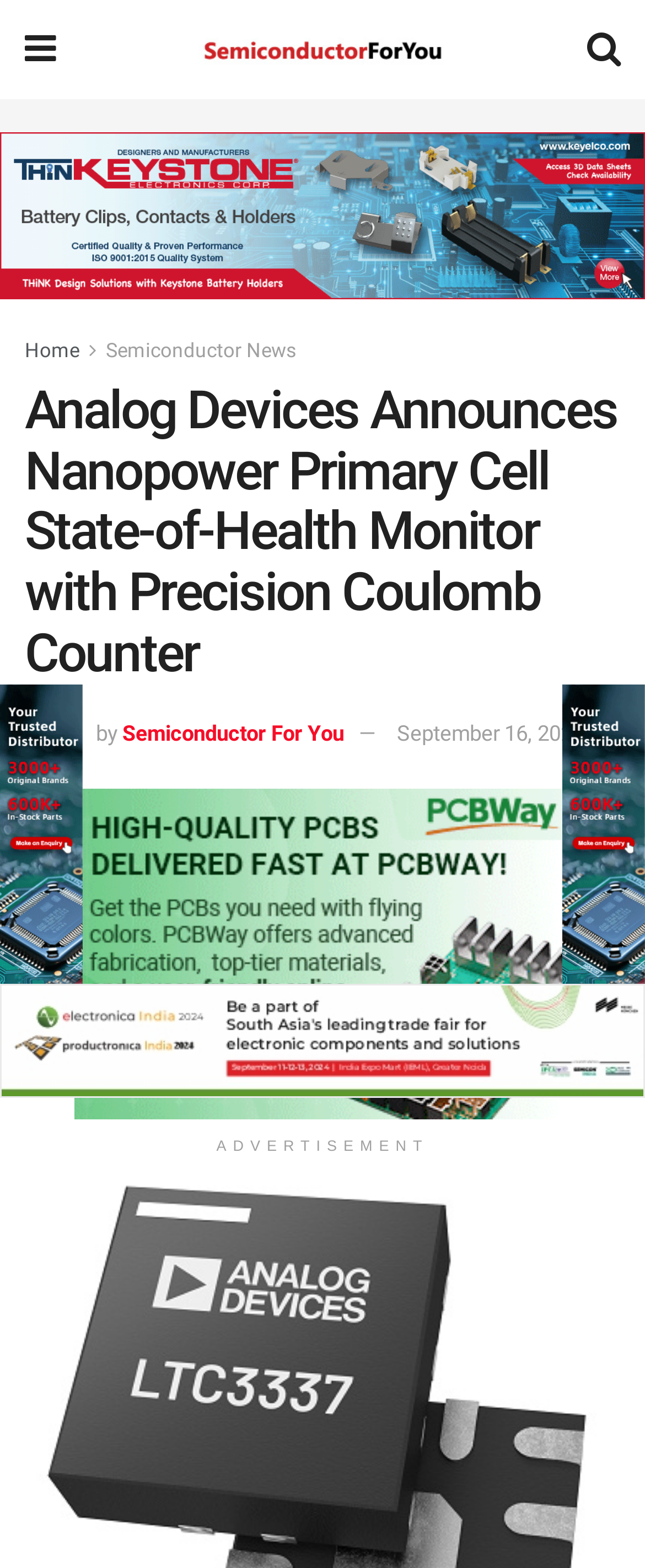Please provide the bounding box coordinates for the UI element as described: "alt="Semiconductor for You"". The coordinates must be four floats between 0 and 1, represented as [left, top, right, bottom].

[0.306, 0.02, 0.691, 0.044]